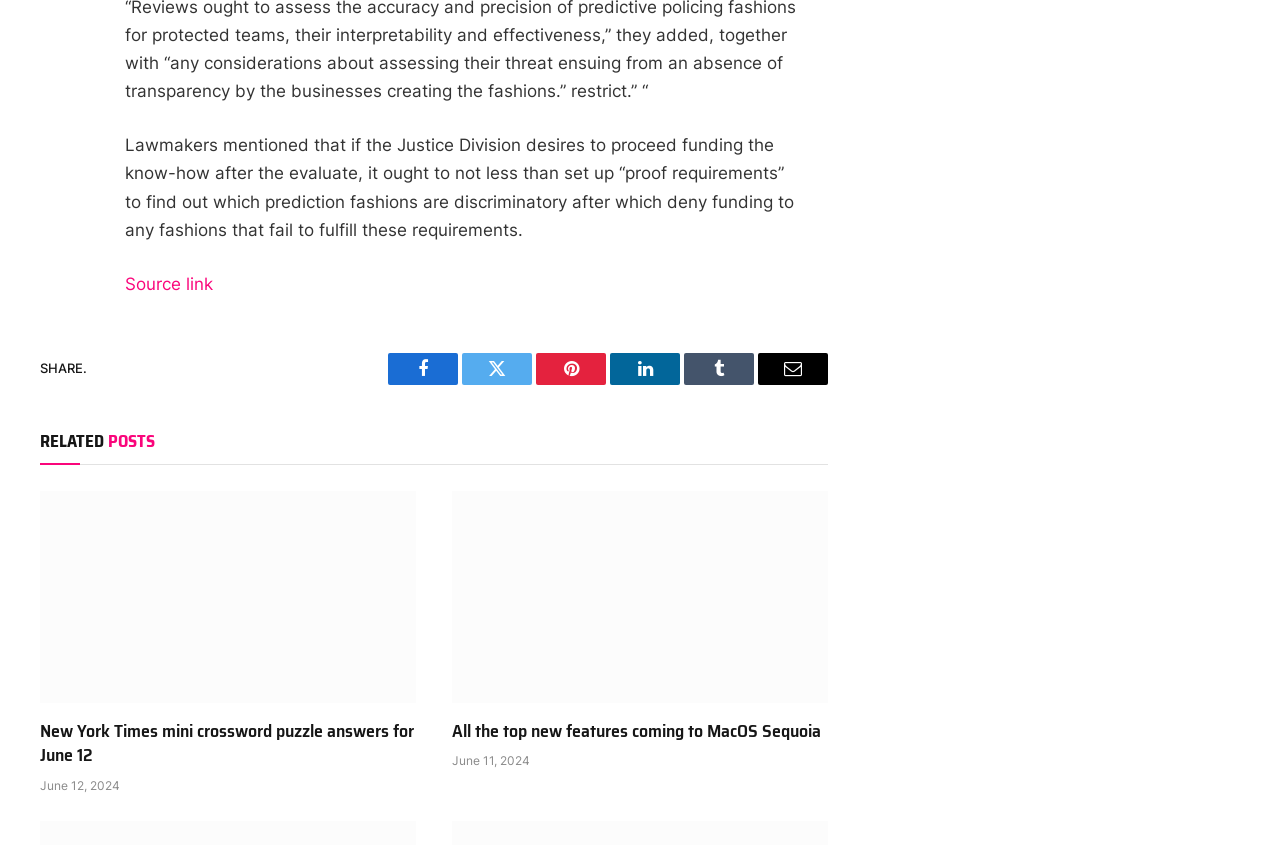What is the topic of the main article?
Refer to the image and give a detailed answer to the question.

The main article is about the Justice Division, as indicated by the StaticText element with the text 'Lawmakers mentioned that if the Justice Division desires to proceed funding the know-how after the evaluate, it ought to not less than set up “proof requirements” to find out which prediction fashions are discriminatory after which deny funding to any fashions that fail to fulfill these requirements.'